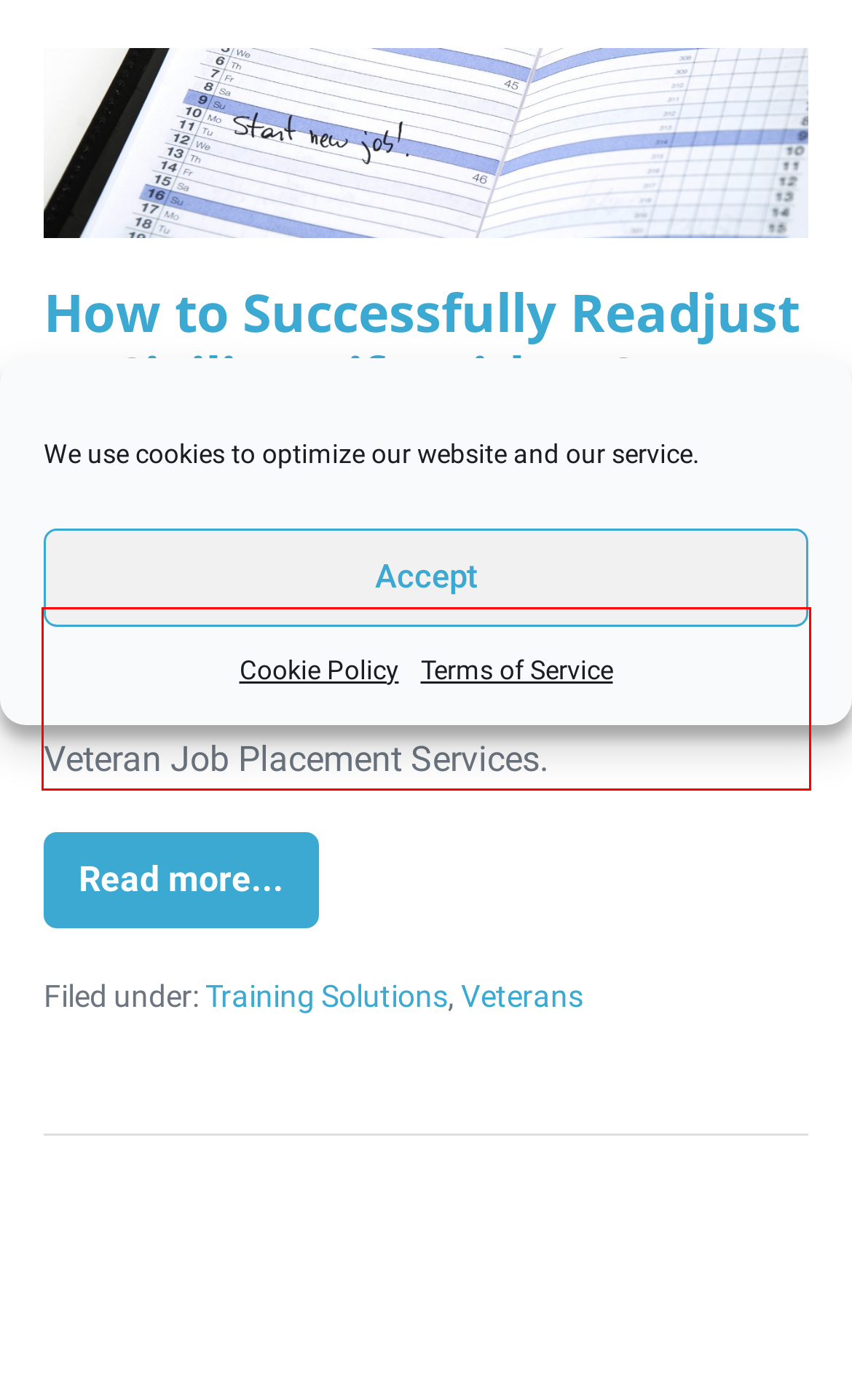Inspect the webpage screenshot that has a red bounding box and use OCR technology to read and display the text inside the red bounding box.

Learn how CCS Global Tech makes the path to a new technology career more direct via our Veteran Job Placement Services.